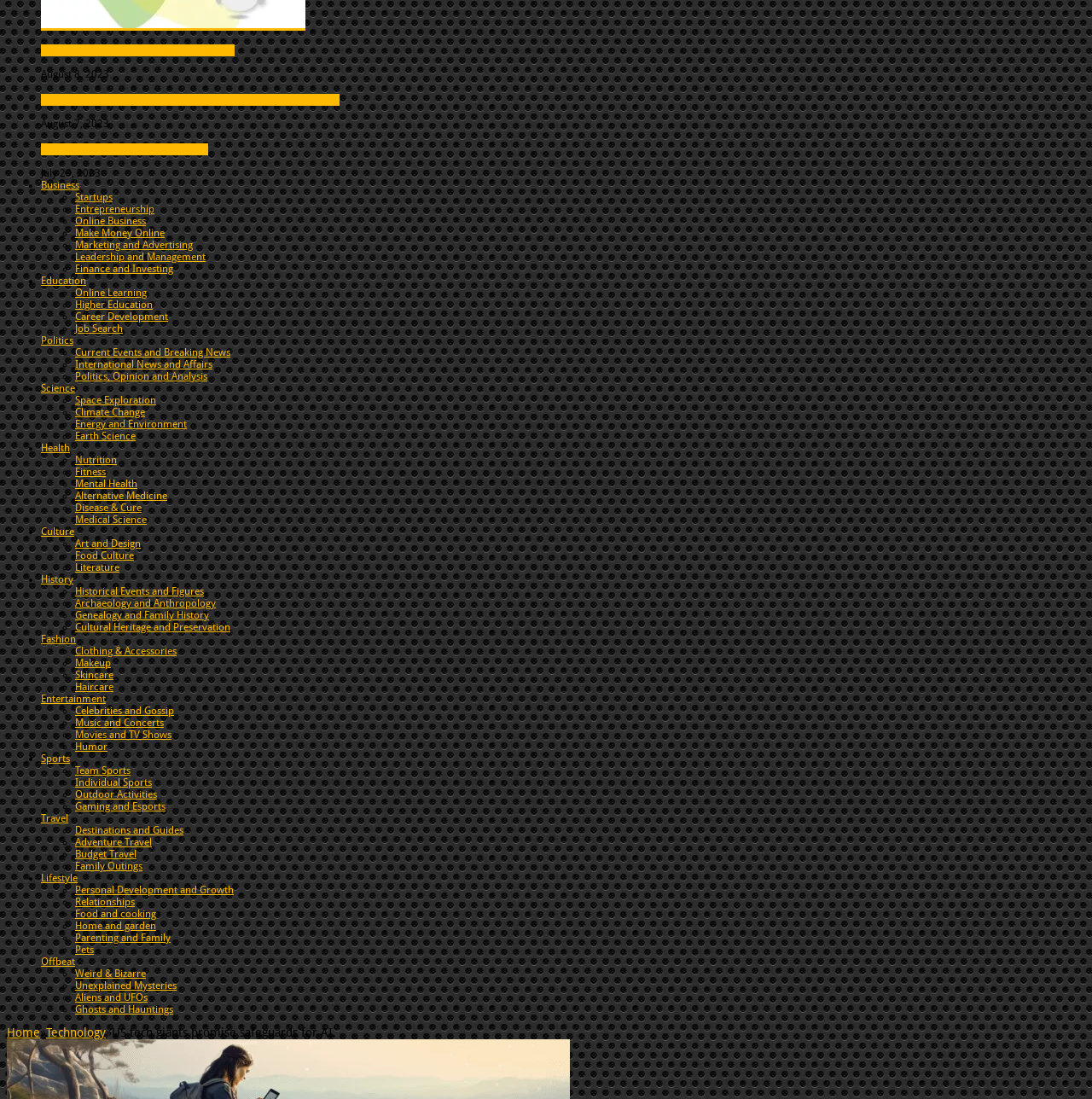Answer the following query concisely with a single word or phrase:
What is the category that includes the subtopic 'Space Exploration'?

Science